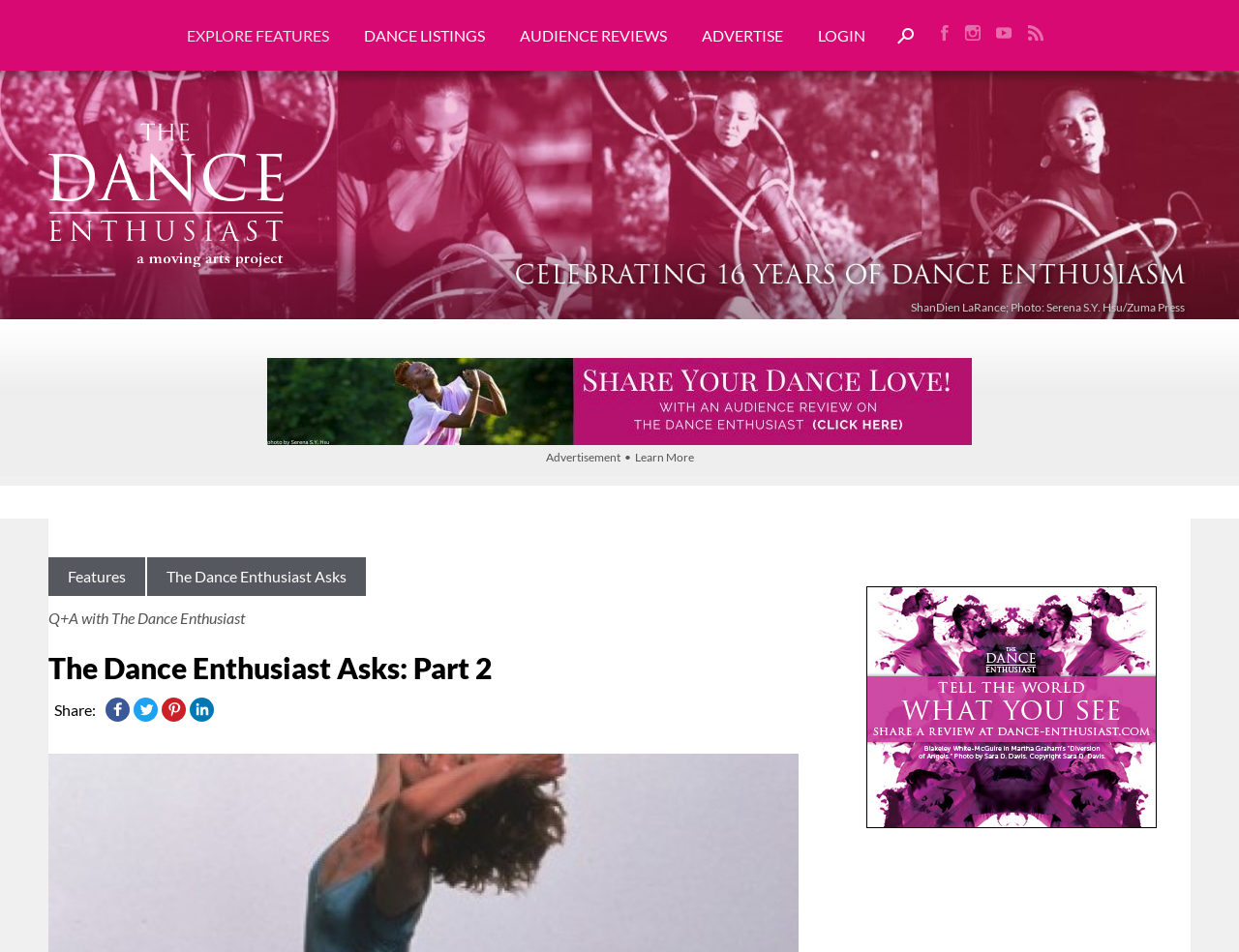Provide a brief response in the form of a single word or phrase:
What is the image description below the main navigation menu?

Celebrating 16 Years of Dance Enthusiasm